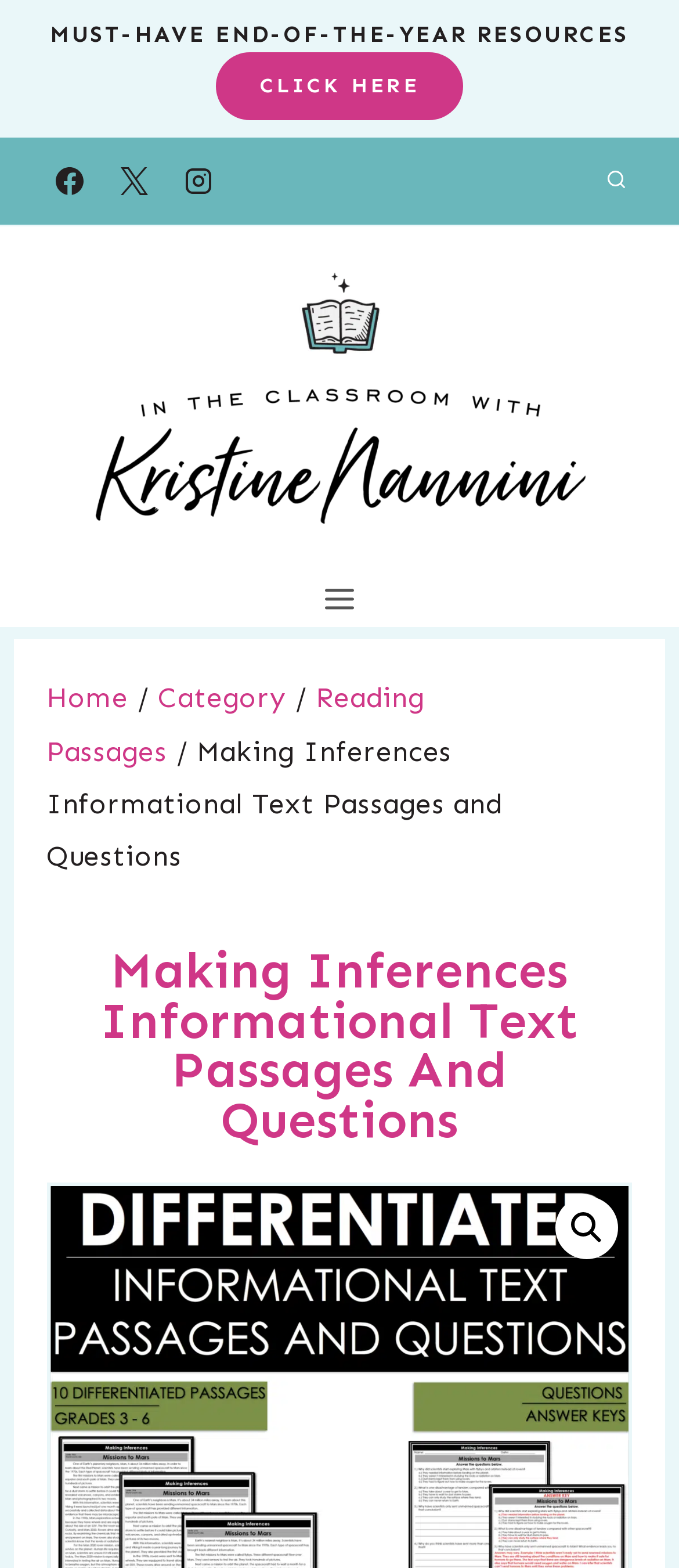Using the information from the screenshot, answer the following question thoroughly:
How many social media links are present on the webpage?

I counted the social media links by looking at the links 'Facebook', 'Instagram', and the 'X' link, which is likely a social media platform.